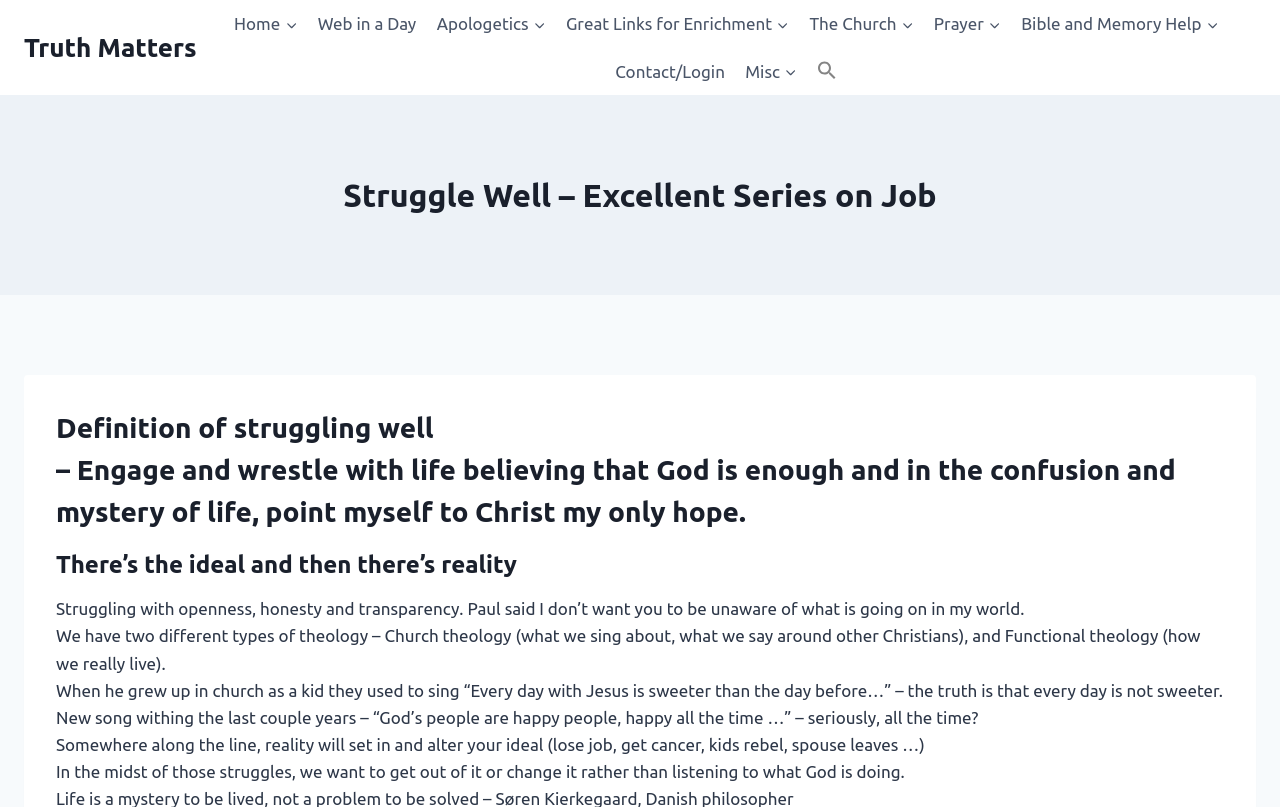Please find the bounding box coordinates of the element that needs to be clicked to perform the following instruction: "Click on the 'Contact/Login' link". The bounding box coordinates should be four float numbers between 0 and 1, represented as [left, top, right, bottom].

[0.473, 0.059, 0.574, 0.118]